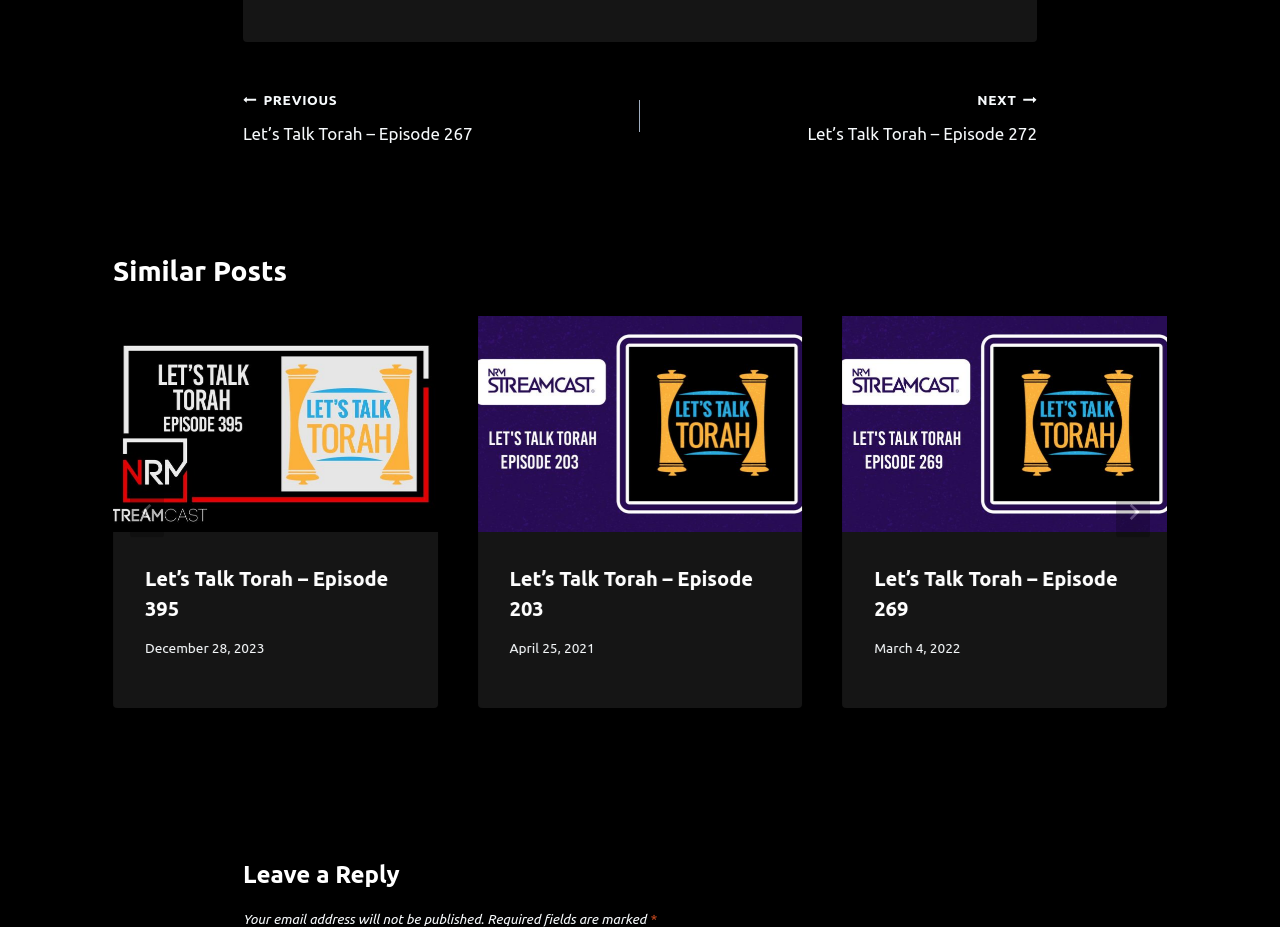Determine the bounding box coordinates of the clickable region to follow the instruction: "Click the 'Go to last slide' button".

[0.102, 0.525, 0.128, 0.58]